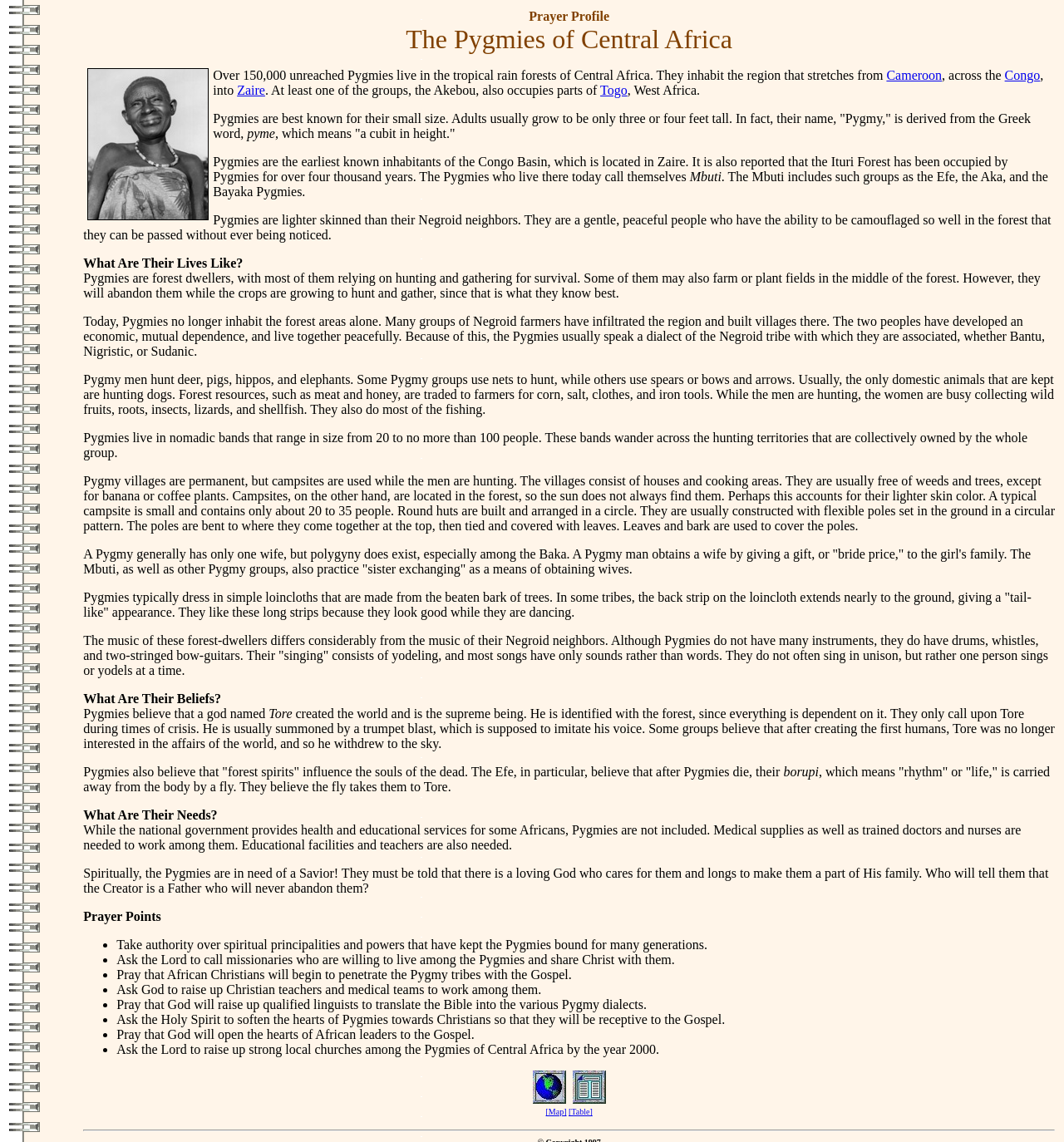Could you determine the bounding box coordinates of the clickable element to complete the instruction: "Pray for the Pygmies"? Provide the coordinates as four float numbers between 0 and 1, i.e., [left, top, right, bottom].

[0.078, 0.796, 0.151, 0.809]